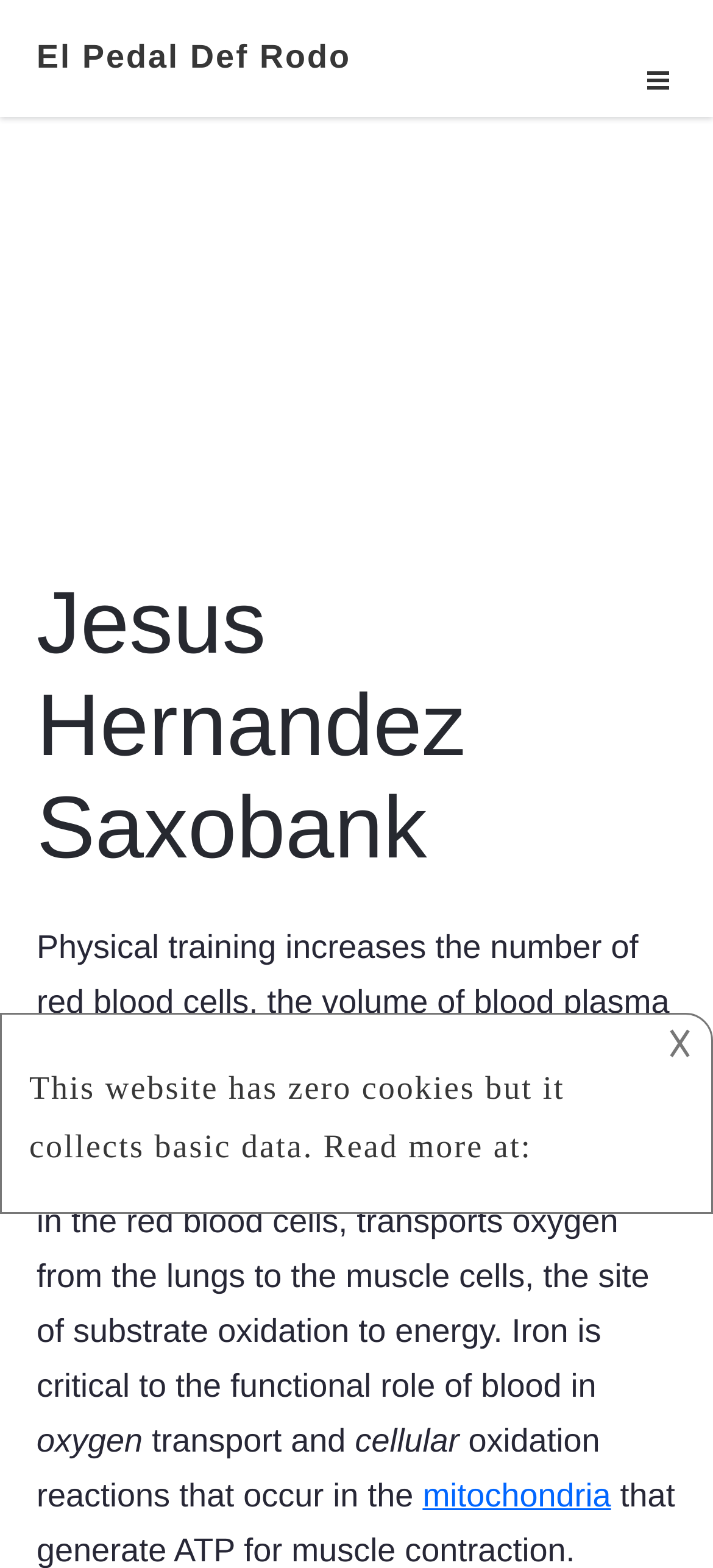What is the function of haemoglobin?
From the image, provide a succinct answer in one word or a short phrase.

transports oxygen